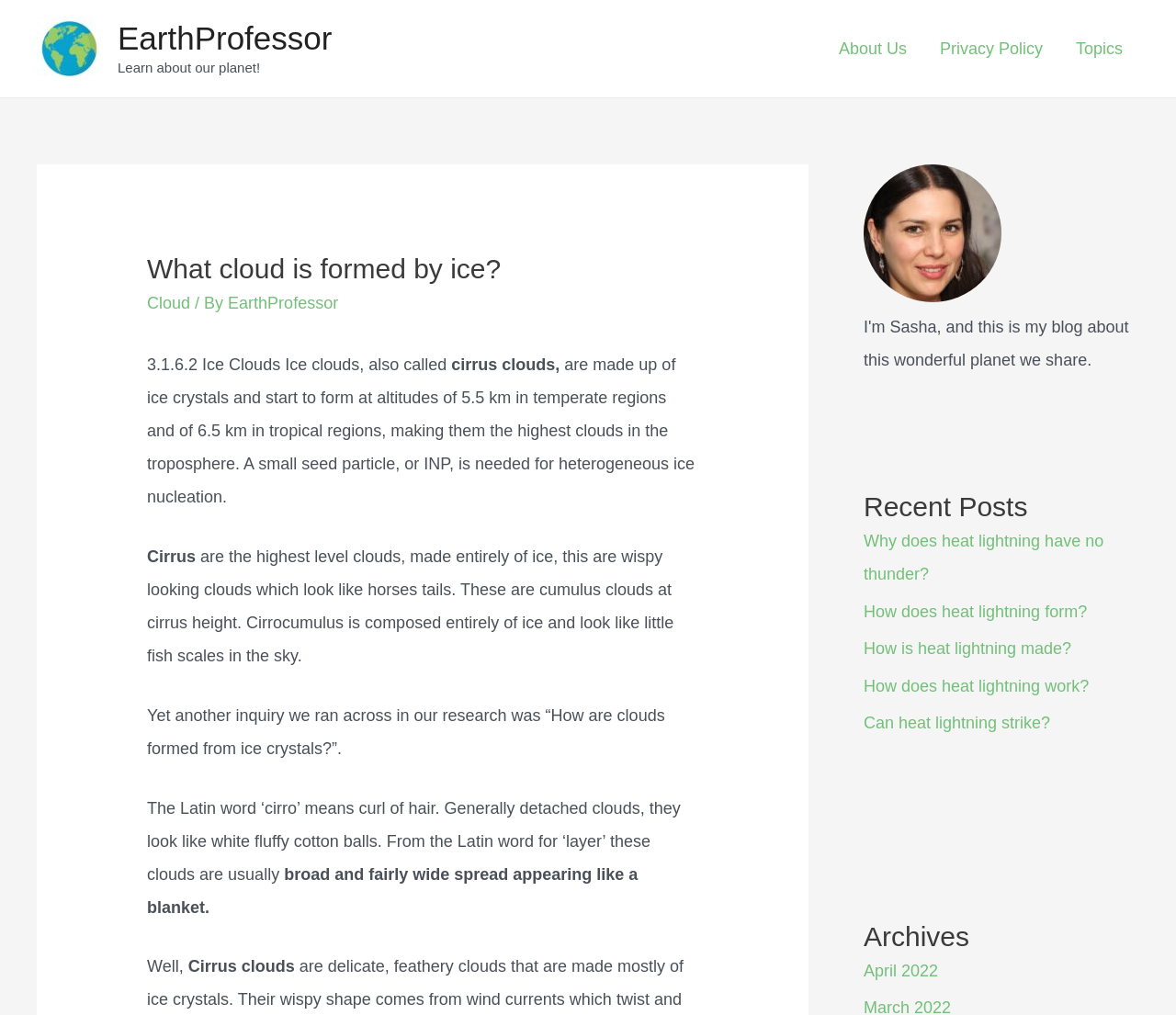Using the information in the image, could you please answer the following question in detail:
What is the topic of the recent posts section?

The webpage has a section titled 'Recent Posts' which lists several links related to lightning, such as 'Why does heat lightning have no thunder?' and 'How does heat lightning form?'.